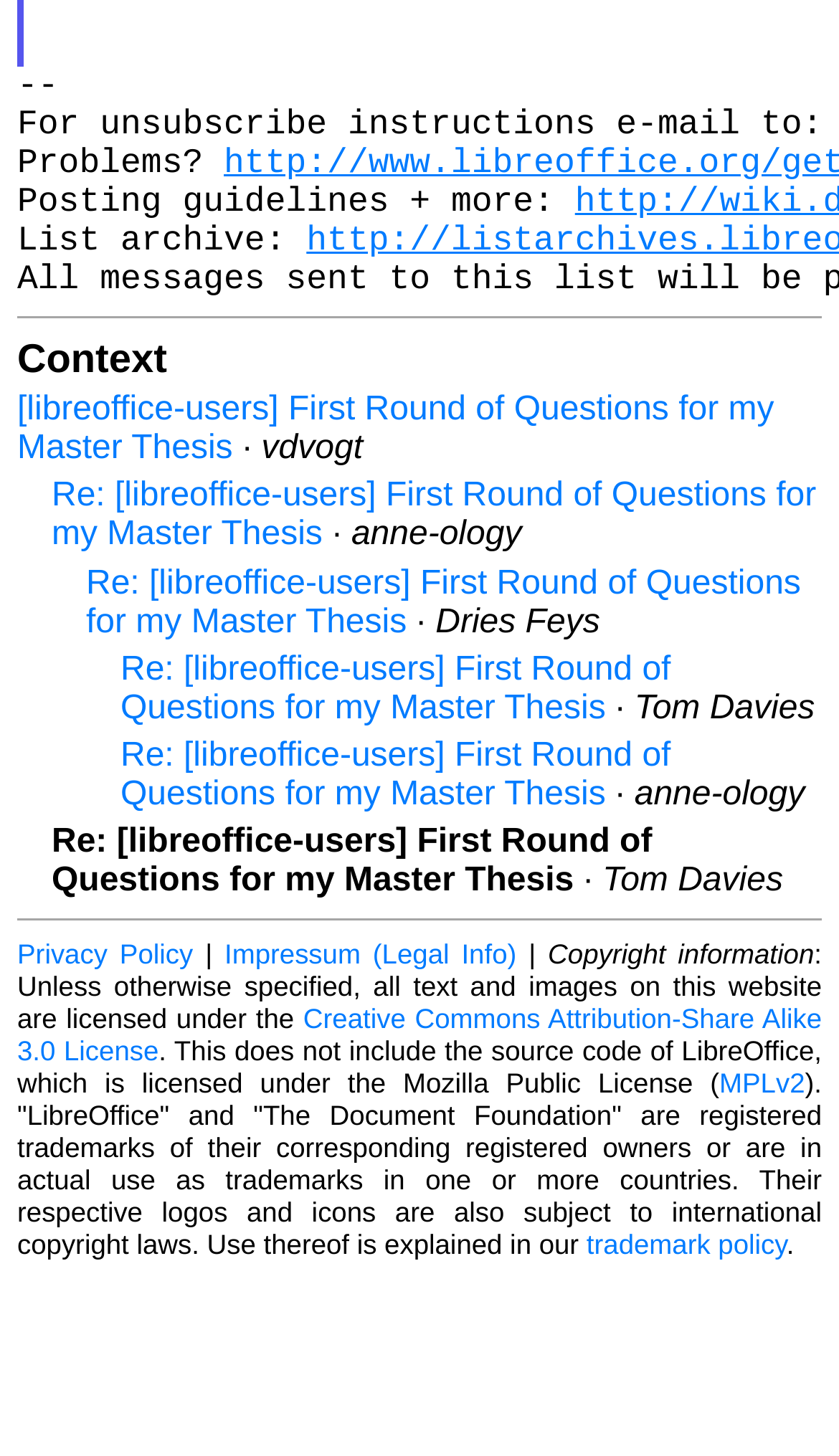Please answer the following question using a single word or phrase: What is the title of the first post?

First Round of Questions for my Master Thesis